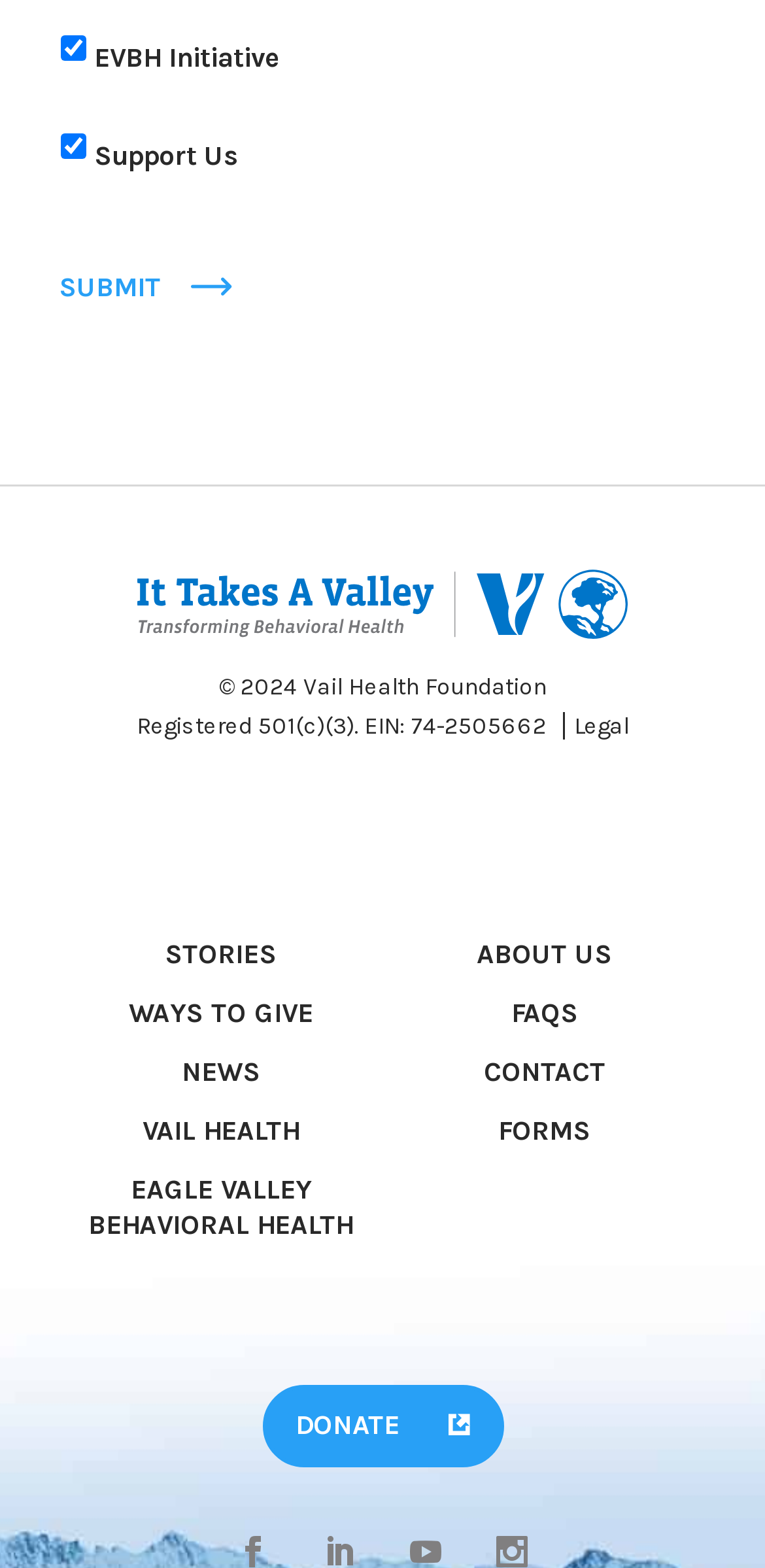Provide the bounding box coordinates for the UI element that is described as: "Submit".

[0.077, 0.16, 0.341, 0.208]